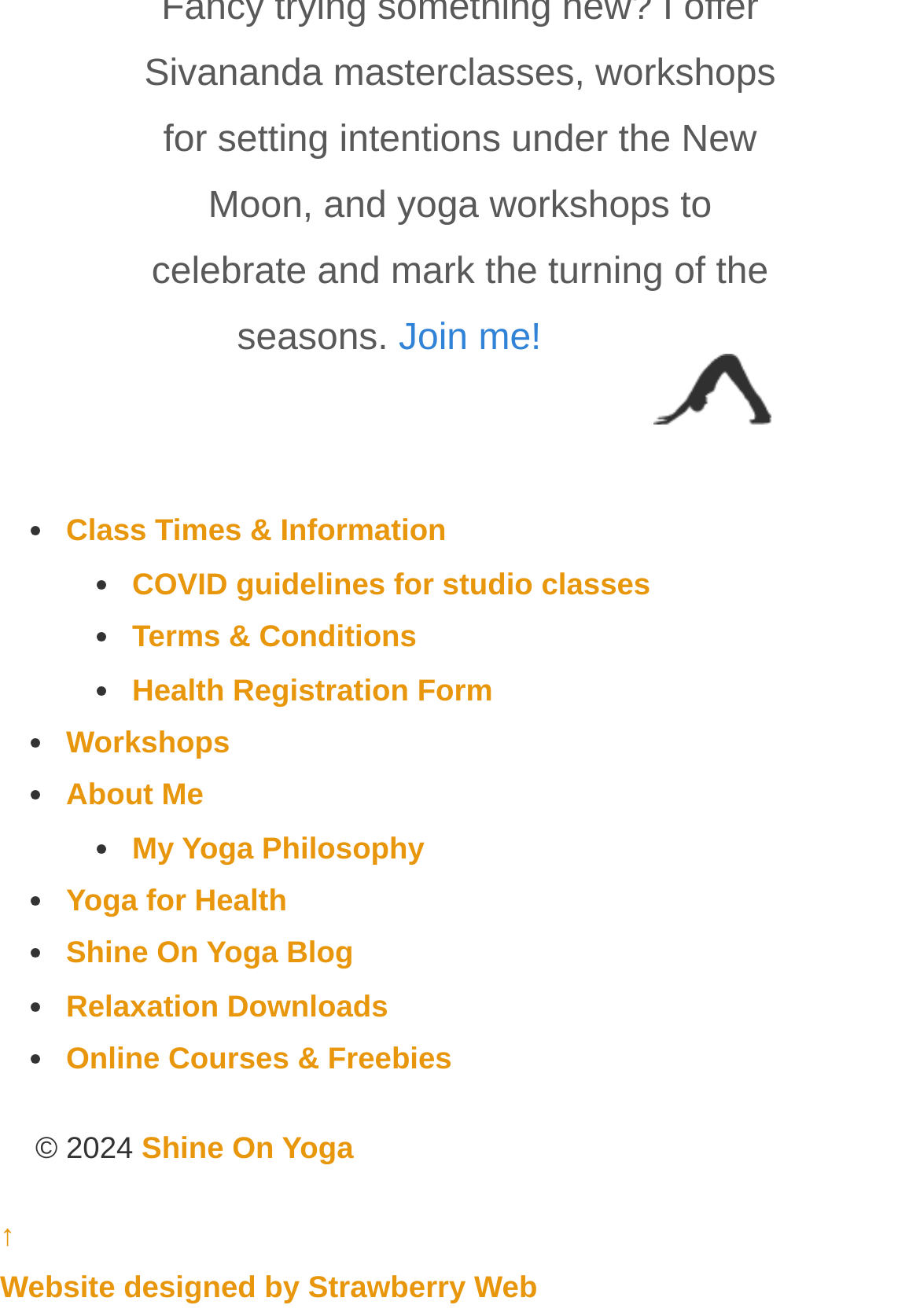Give a one-word or one-phrase response to the question: 
What is the purpose of the 'Join me!' link?

To join a yoga class or community